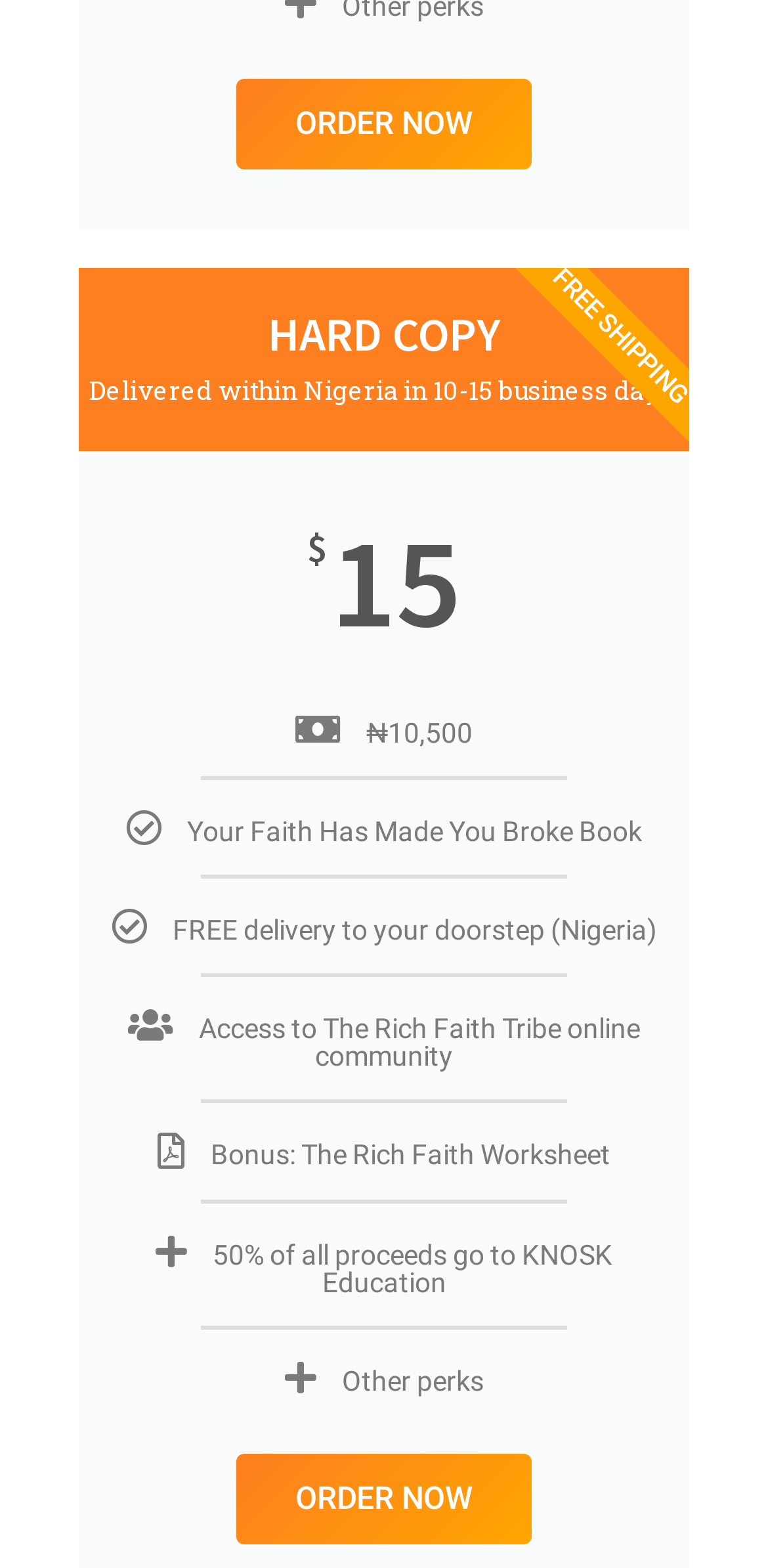What is the delivery time for the book?
Based on the image, answer the question with a single word or brief phrase.

10-15 business days